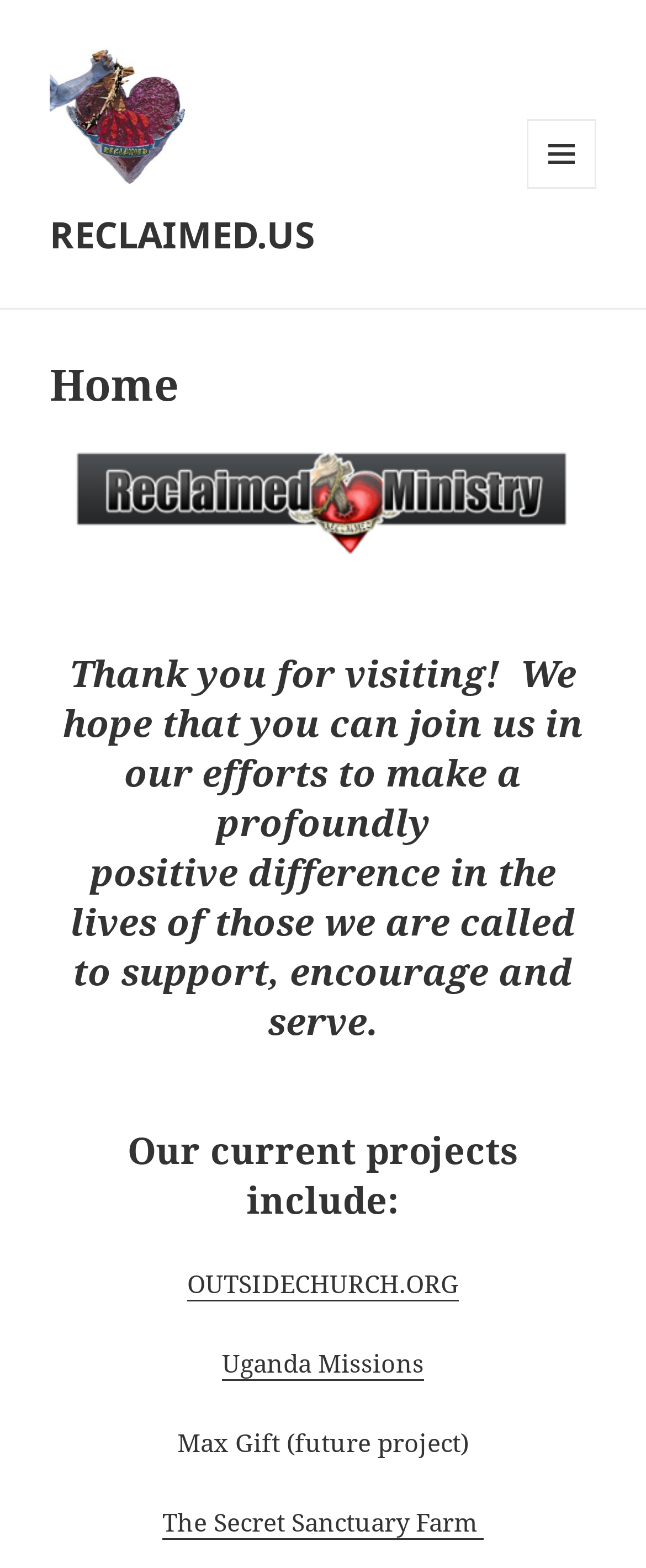Please answer the following query using a single word or phrase: 
What is the last project mentioned on the webpage?

The Secret Sanctuary Farm